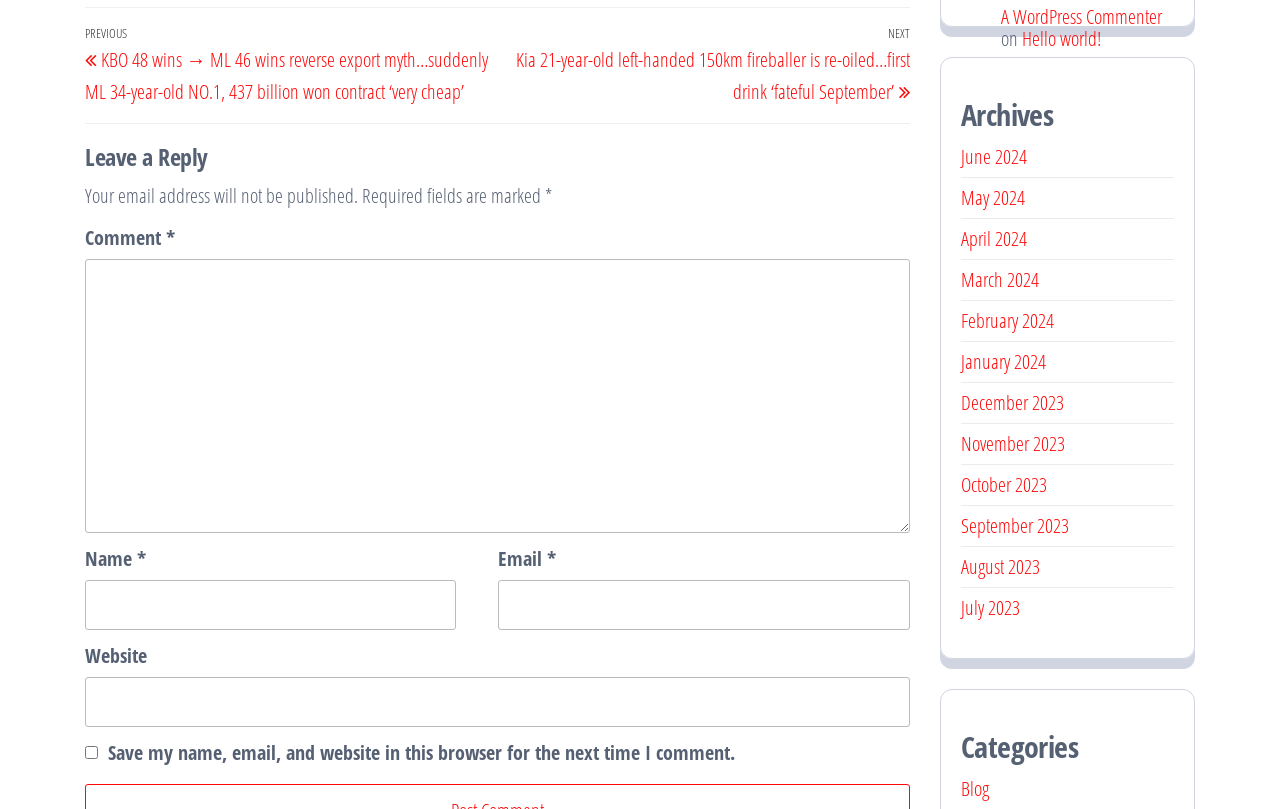Determine the bounding box coordinates of the clickable region to carry out the instruction: "View Copyright information".

None